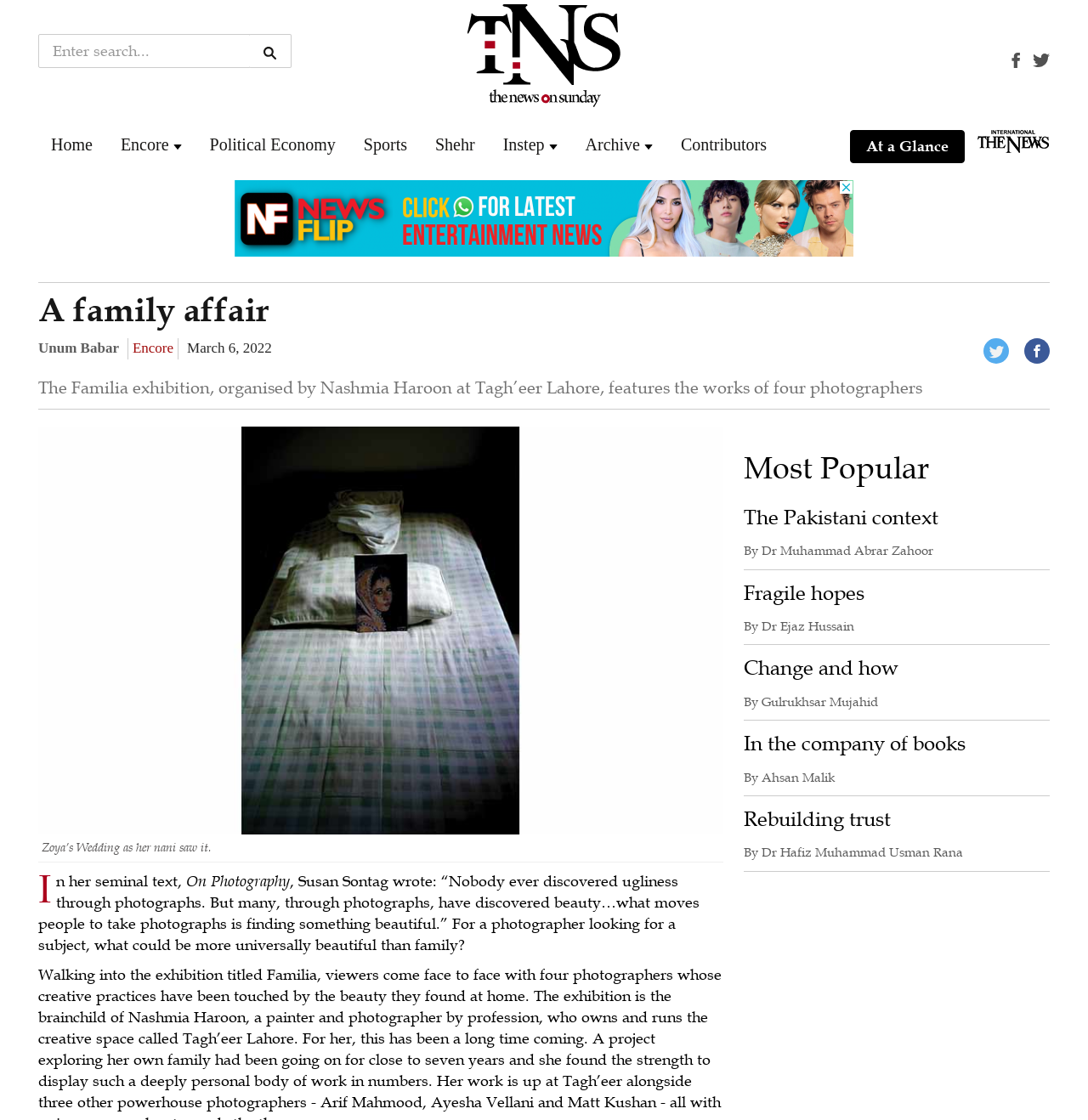Please locate the bounding box coordinates of the region I need to click to follow this instruction: "Search for something".

[0.035, 0.03, 0.231, 0.061]